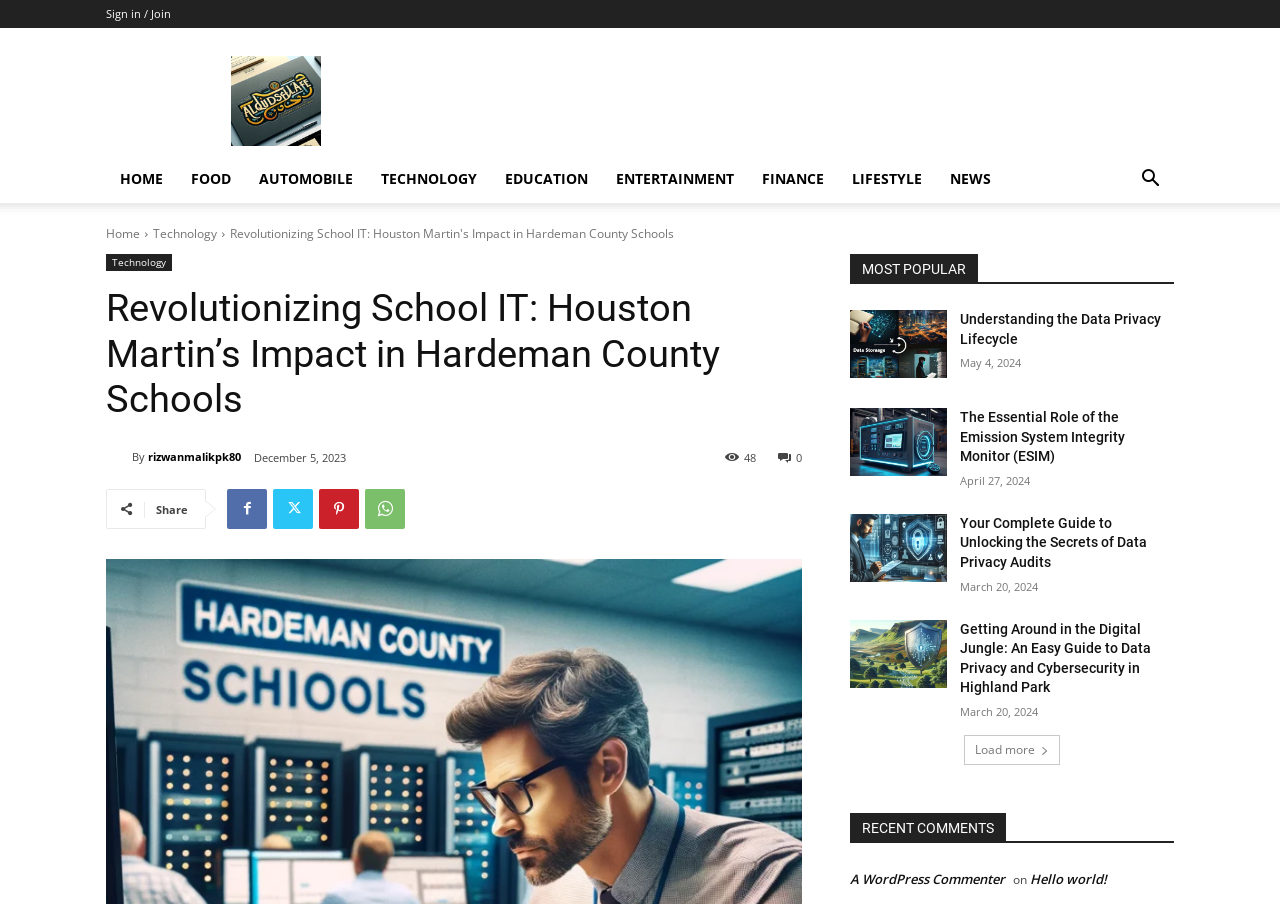Please reply with a single word or brief phrase to the question: 
How many social media links are there below the article 'Revolutionizing School IT: Houston Martin’s Impact in Hardeman County Schools'?

4